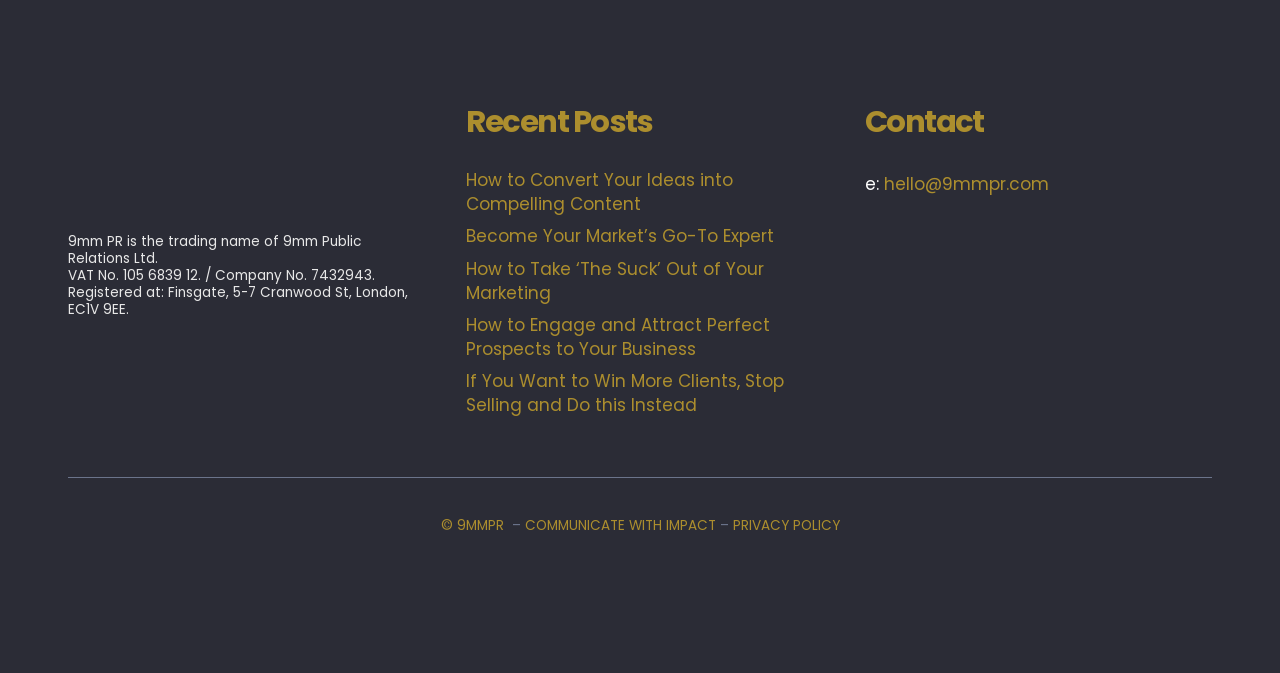Provide the bounding box coordinates in the format (top-left x, top-left y, bottom-right x, bottom-right y). All values are floating point numbers between 0 and 1. Determine the bounding box coordinate of the UI element described as: © 9mmpr

[0.344, 0.767, 0.393, 0.795]